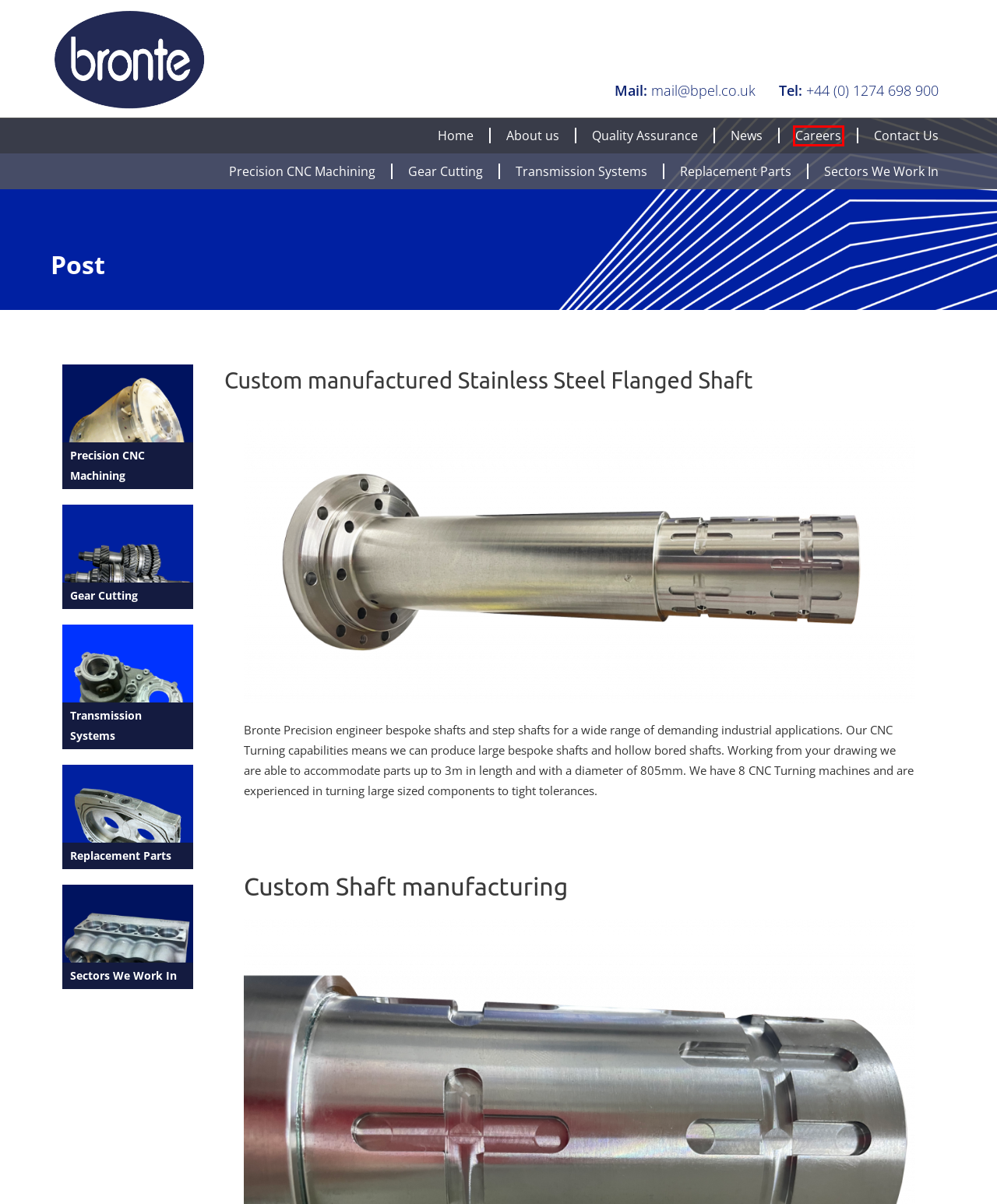You have a screenshot of a webpage where a red bounding box highlights a specific UI element. Identify the description that best matches the resulting webpage after the highlighted element is clicked. The choices are:
A. Transmission Systems – Bronte Precision Engineering Limited
B. News – Bronte Precision Engineering Limited
C. Precision CNC Machining – Bronte Precision Engineering Limited
D. Sectors We Work In – Bronte Precision Engineering Limited
E. About us – Bronte Precision Engineering Limited
F. Contact Us – Bronte Precision Engineering Limited
G. Replacement Parts – Bronte Precision Engineering Limited
H. Careers – Bronte Precision Engineering Limited

H